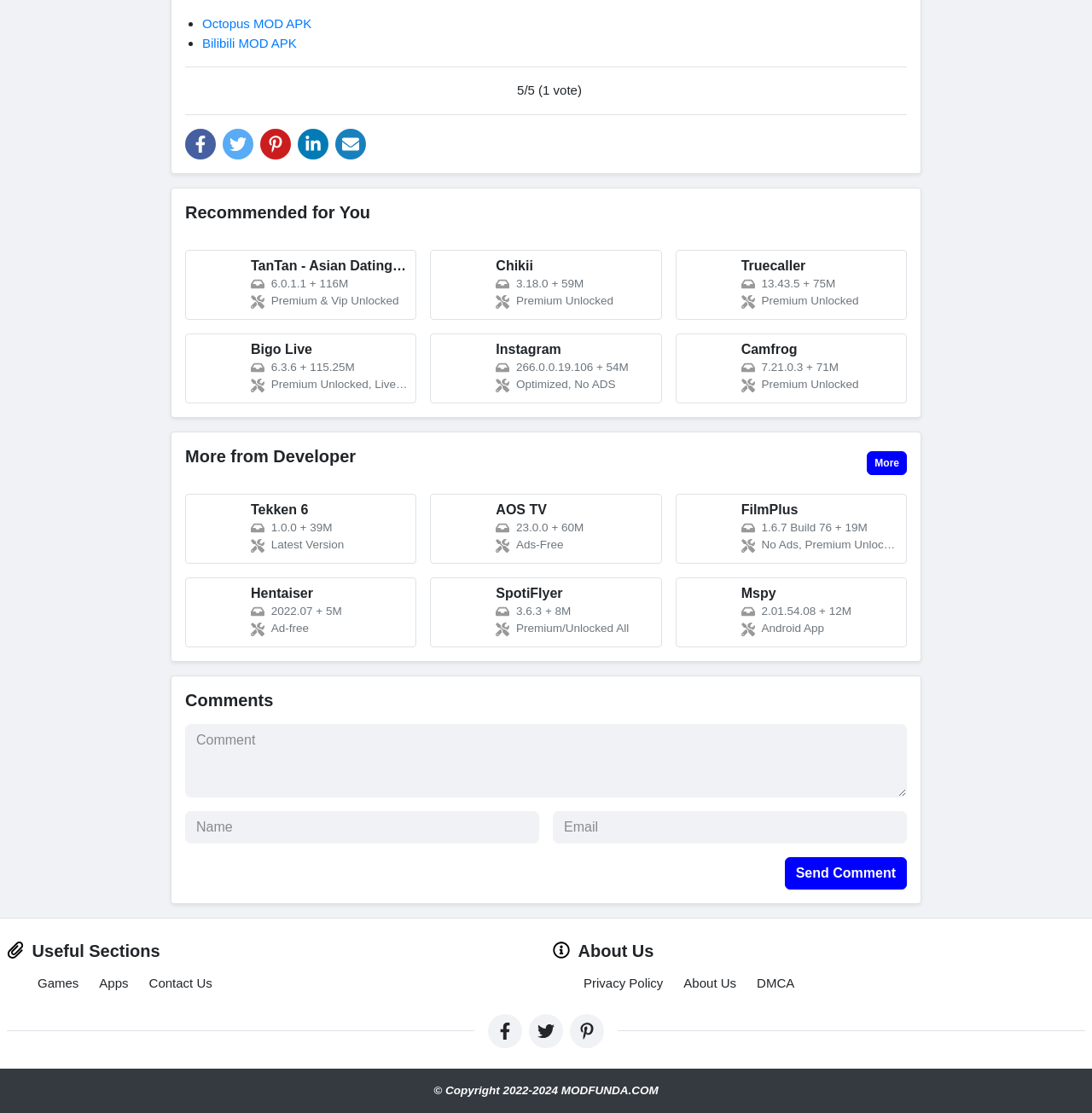Locate the bounding box coordinates of the region to be clicked to comply with the following instruction: "Check out Tekken 6". The coordinates must be four float numbers between 0 and 1, in the form [left, top, right, bottom].

[0.17, 0.443, 0.382, 0.506]